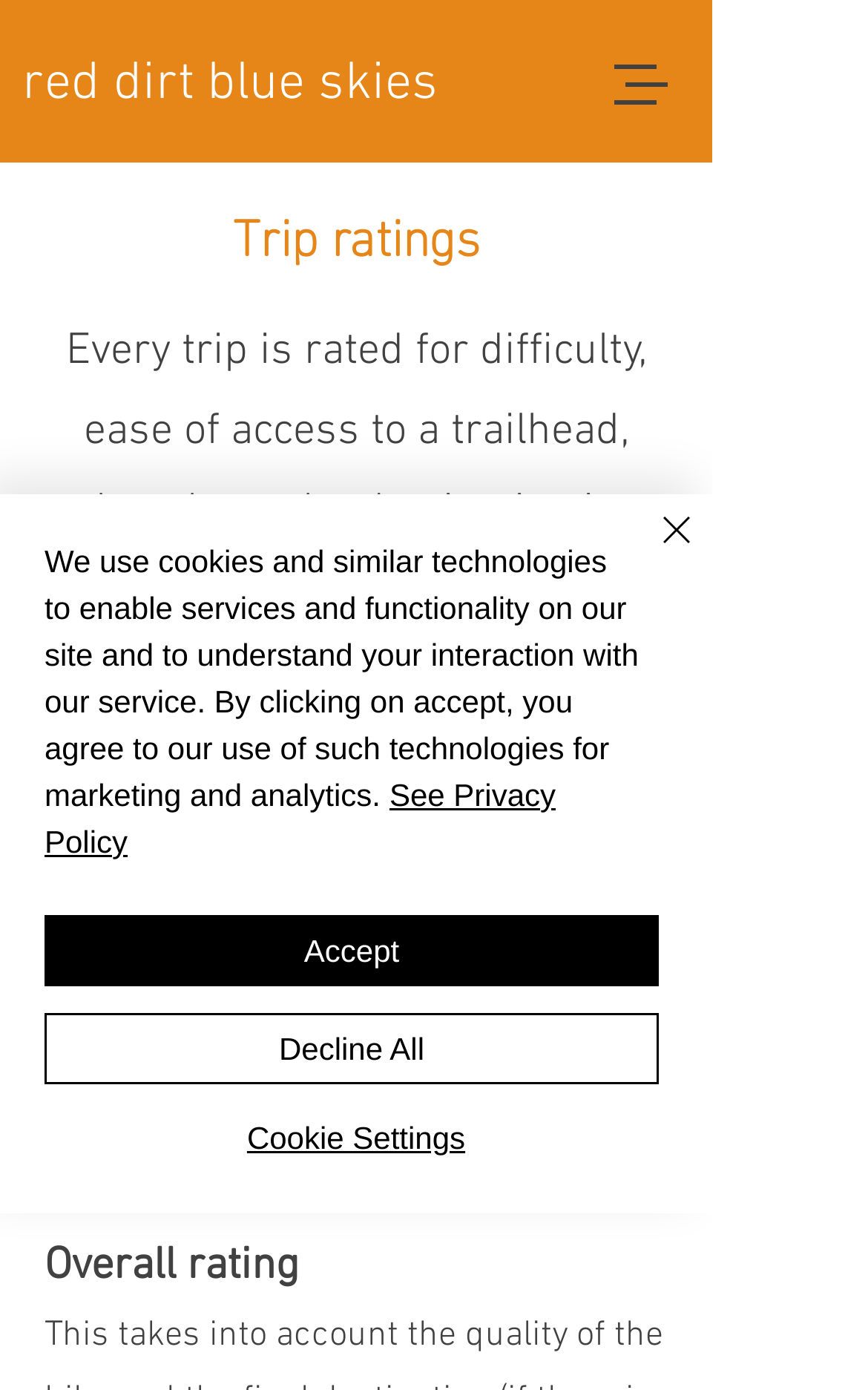Identify and provide the bounding box for the element described by: "See Privacy Policy".

[0.051, 0.559, 0.64, 0.618]